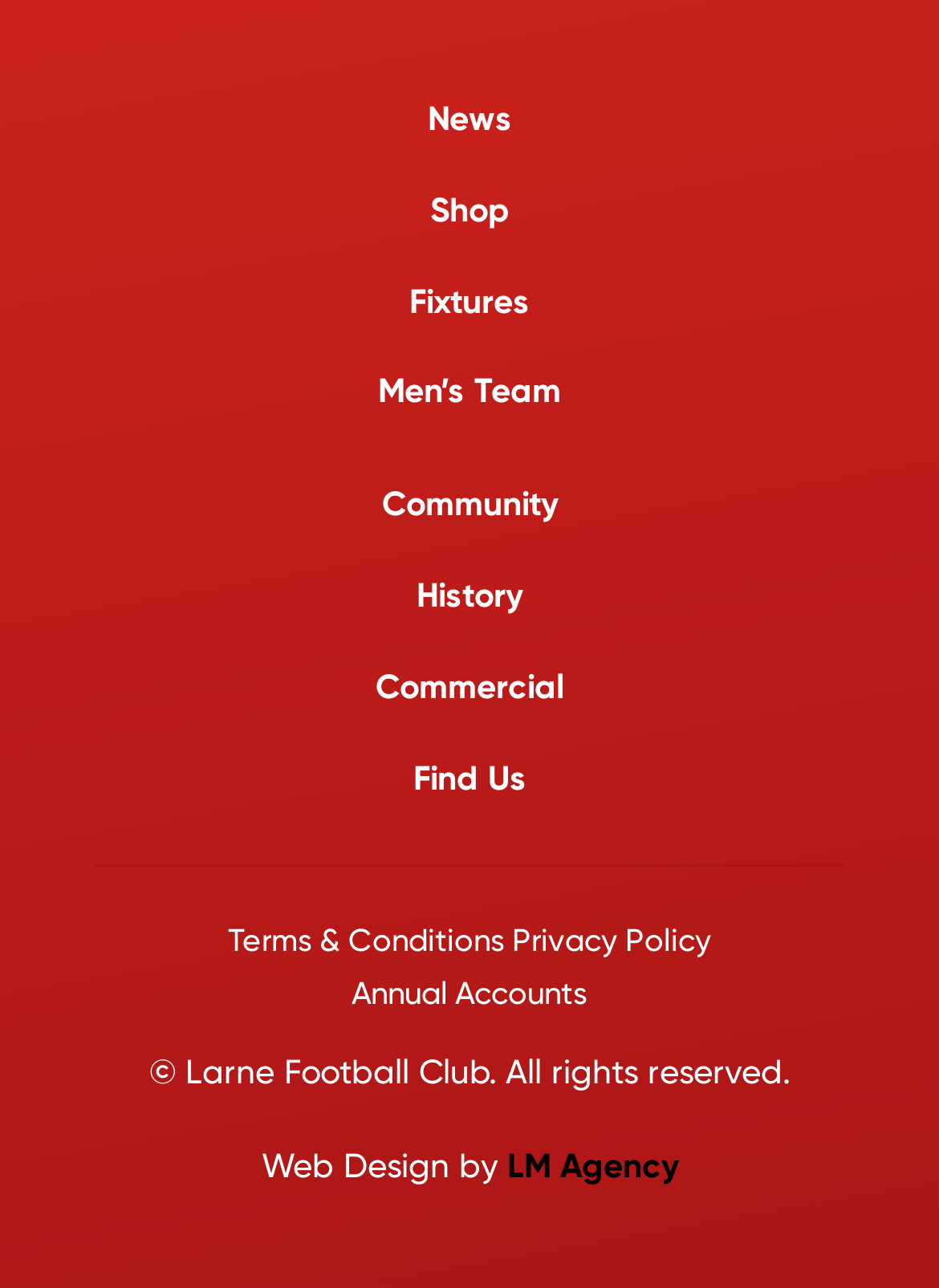Find the bounding box coordinates for the area that should be clicked to accomplish the instruction: "visit shop".

[0.458, 0.147, 0.542, 0.179]